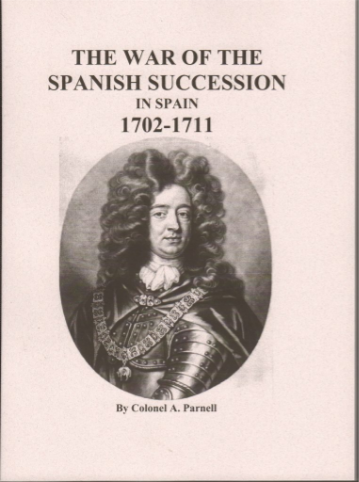What is the main topic of the book?
Offer a detailed and full explanation in response to the question.

The book's title, rendered in a bold, classical font, emphasizes the focus on a significant conflict in military history, specifically the War of the Spanish Succession in Spain from 1702 to 1711.